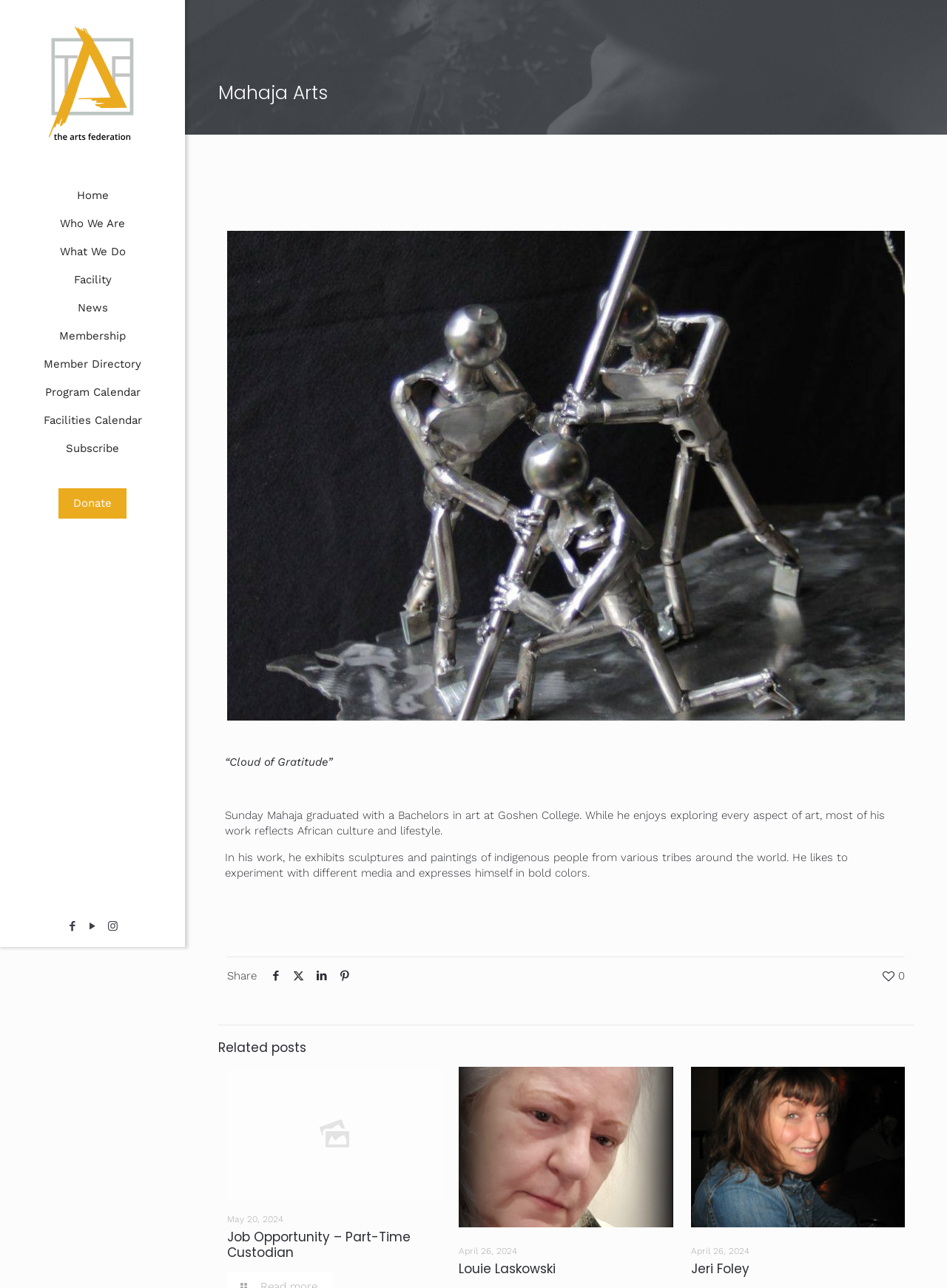What is the title of the first related post?
Could you answer the question in a detailed manner, providing as much information as possible?

The webpage has a section titled 'Related posts' and the first post is titled 'Job Opportunity – Part-Time Custodian'. Therefore, the title of the first related post is 'Job Opportunity – Part-Time Custodian'.